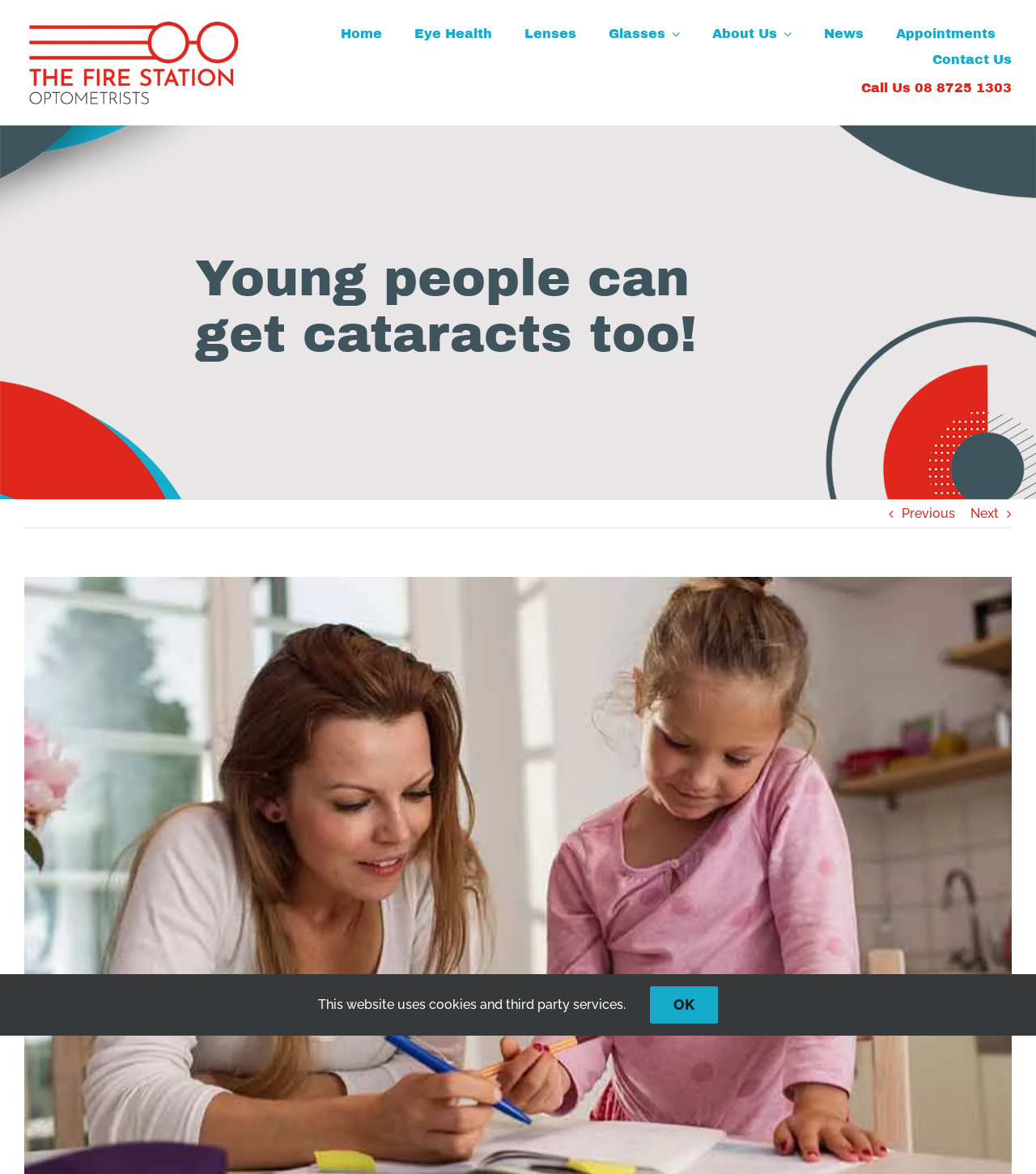Indicate the bounding box coordinates of the clickable region to achieve the following instruction: "Select options for Chakra Organite Coaster."

None